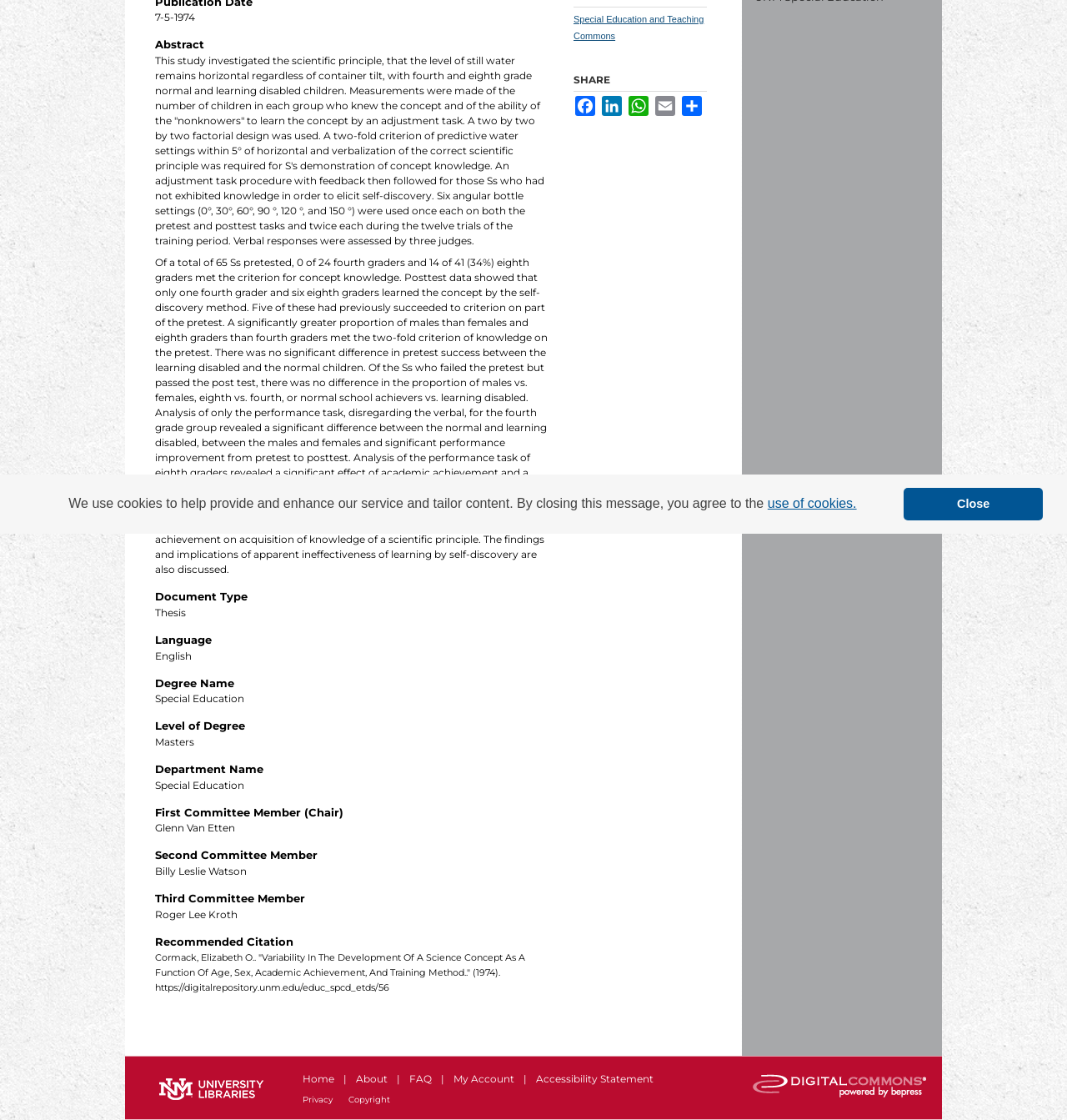Extract the bounding box coordinates for the HTML element that matches this description: "use of cookies.". The coordinates should be four float numbers between 0 and 1, i.e., [left, top, right, bottom].

[0.717, 0.439, 0.805, 0.461]